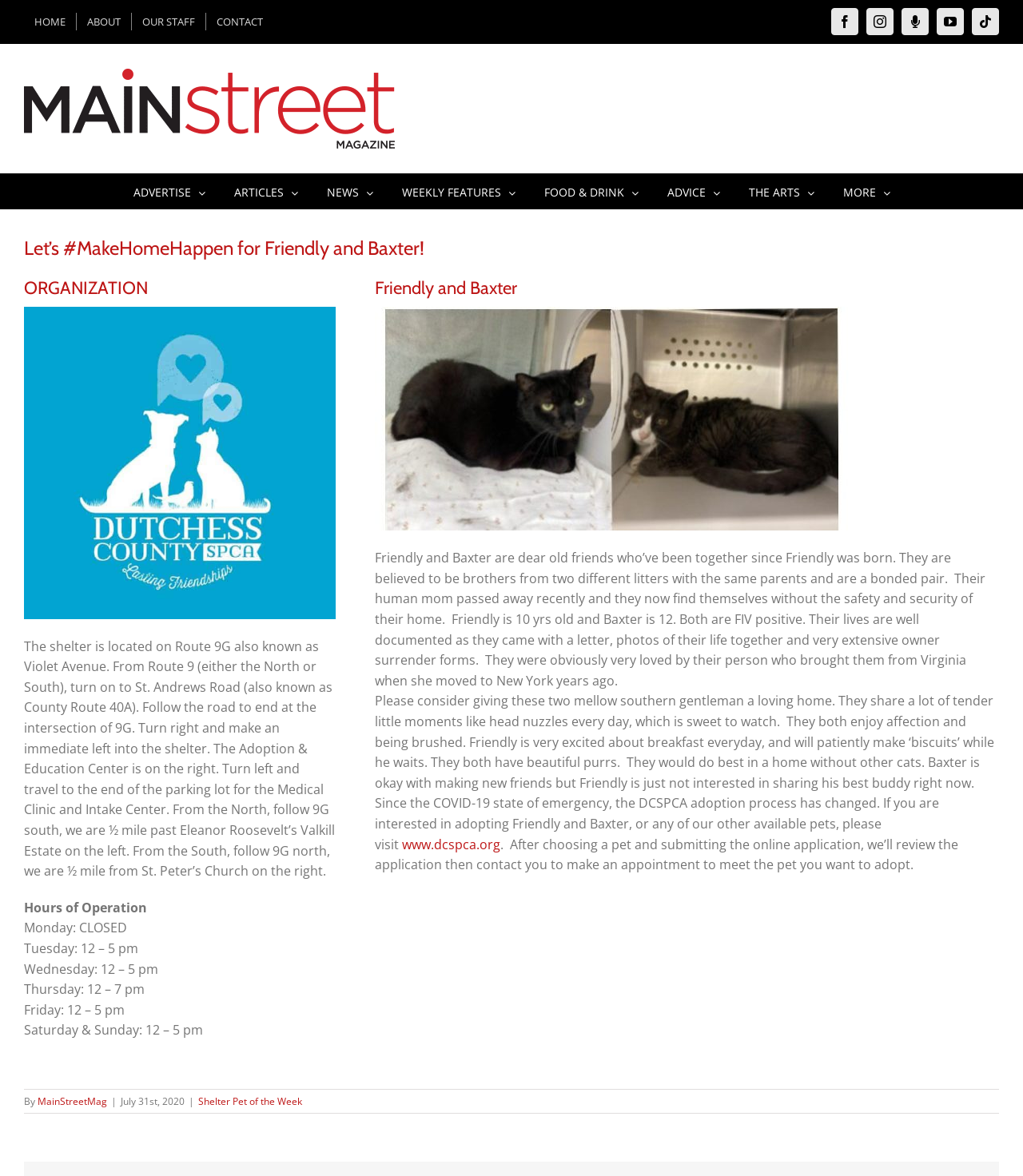Determine the bounding box coordinates of the clickable element to achieve the following action: 'Visit Facebook page'. Provide the coordinates as four float values between 0 and 1, formatted as [left, top, right, bottom].

[0.812, 0.007, 0.839, 0.03]